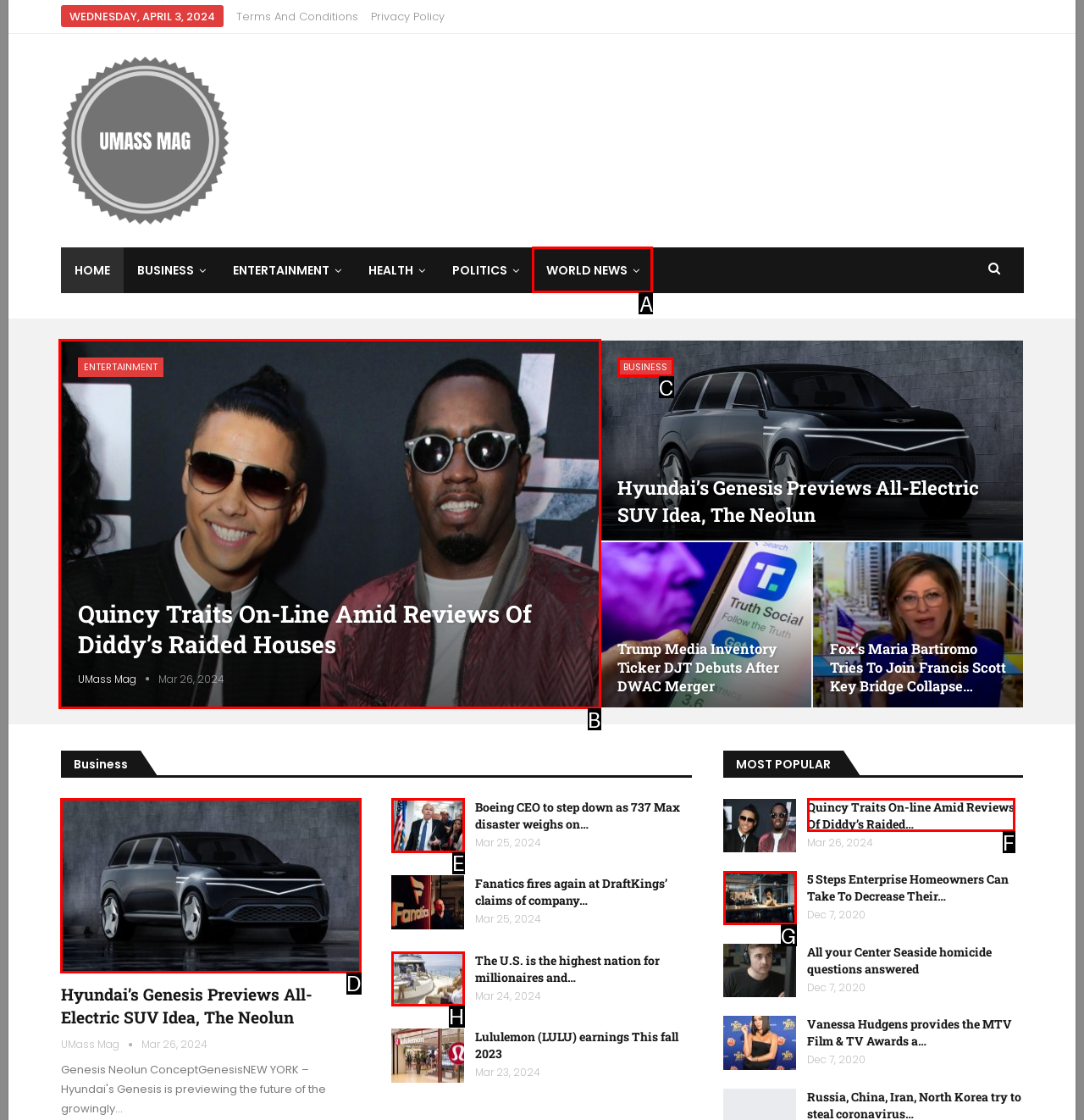Specify which UI element should be clicked to accomplish the task: Read the article 'Quincy Traits On-line Amid Reviews Of Diddy’s Raided Houses'. Answer with the letter of the correct choice.

B